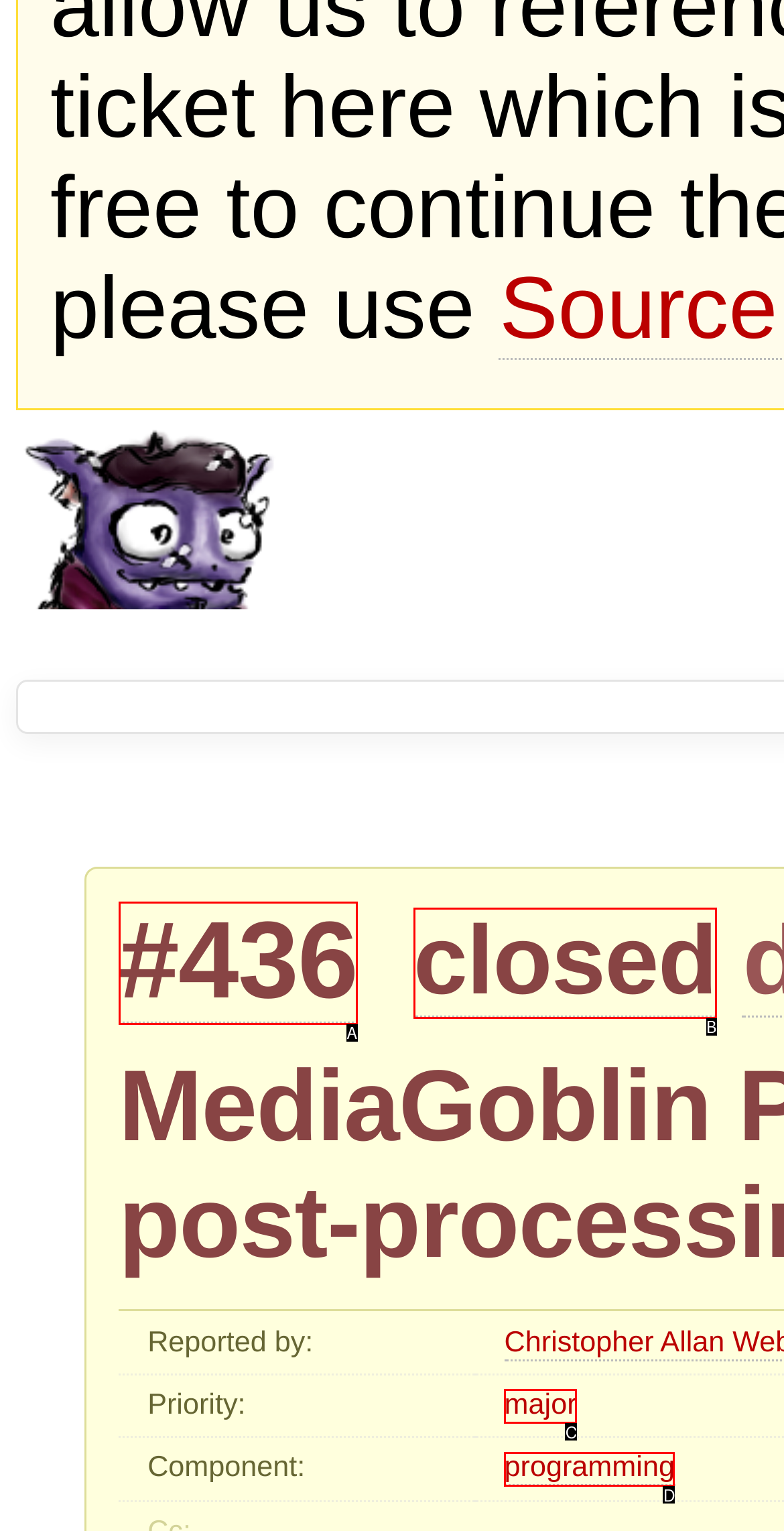Determine which UI element matches this description: closed
Reply with the appropriate option's letter.

B